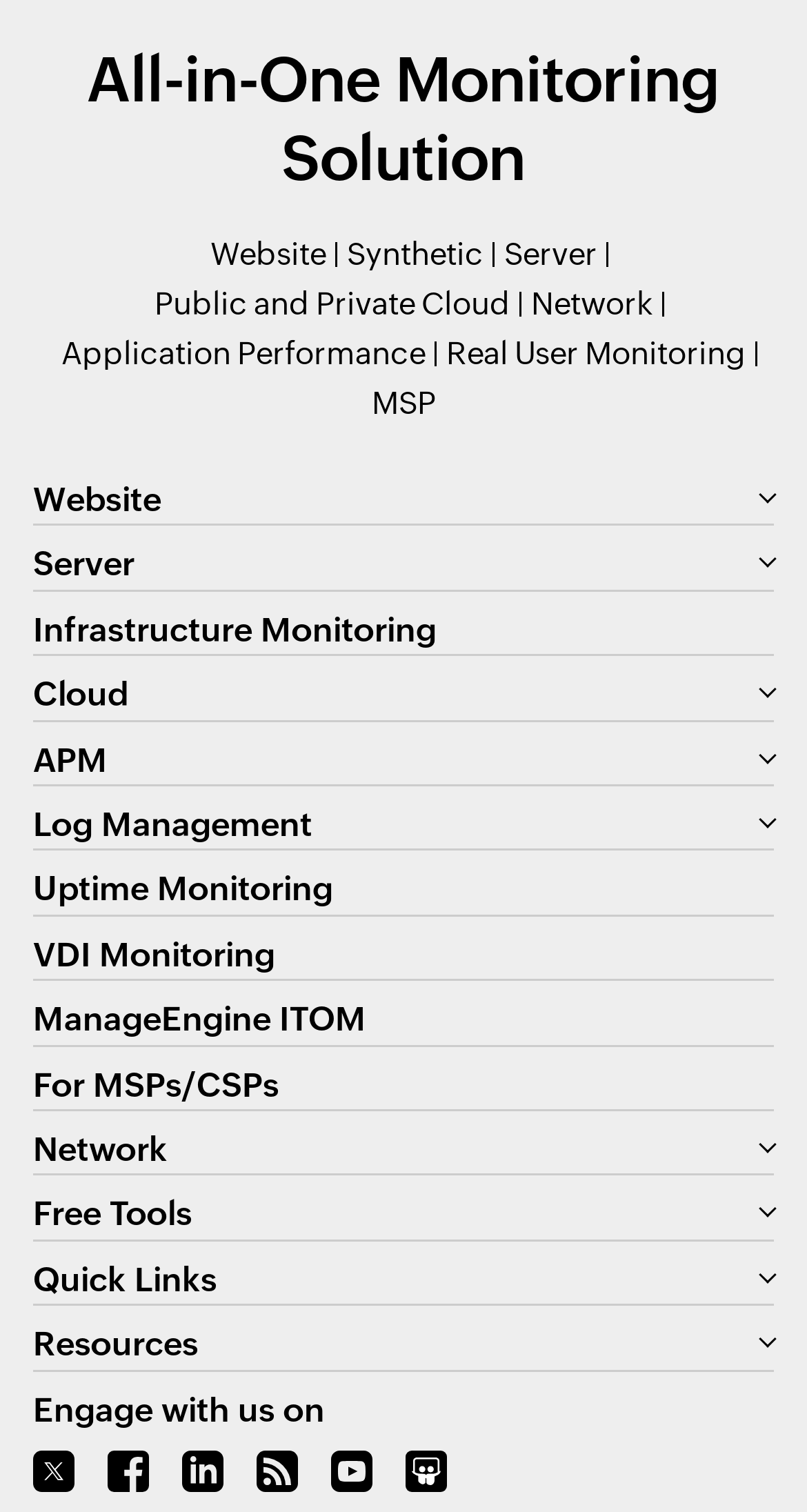How many resources are mentioned?
Look at the screenshot and give a one-word or phrase answer.

1